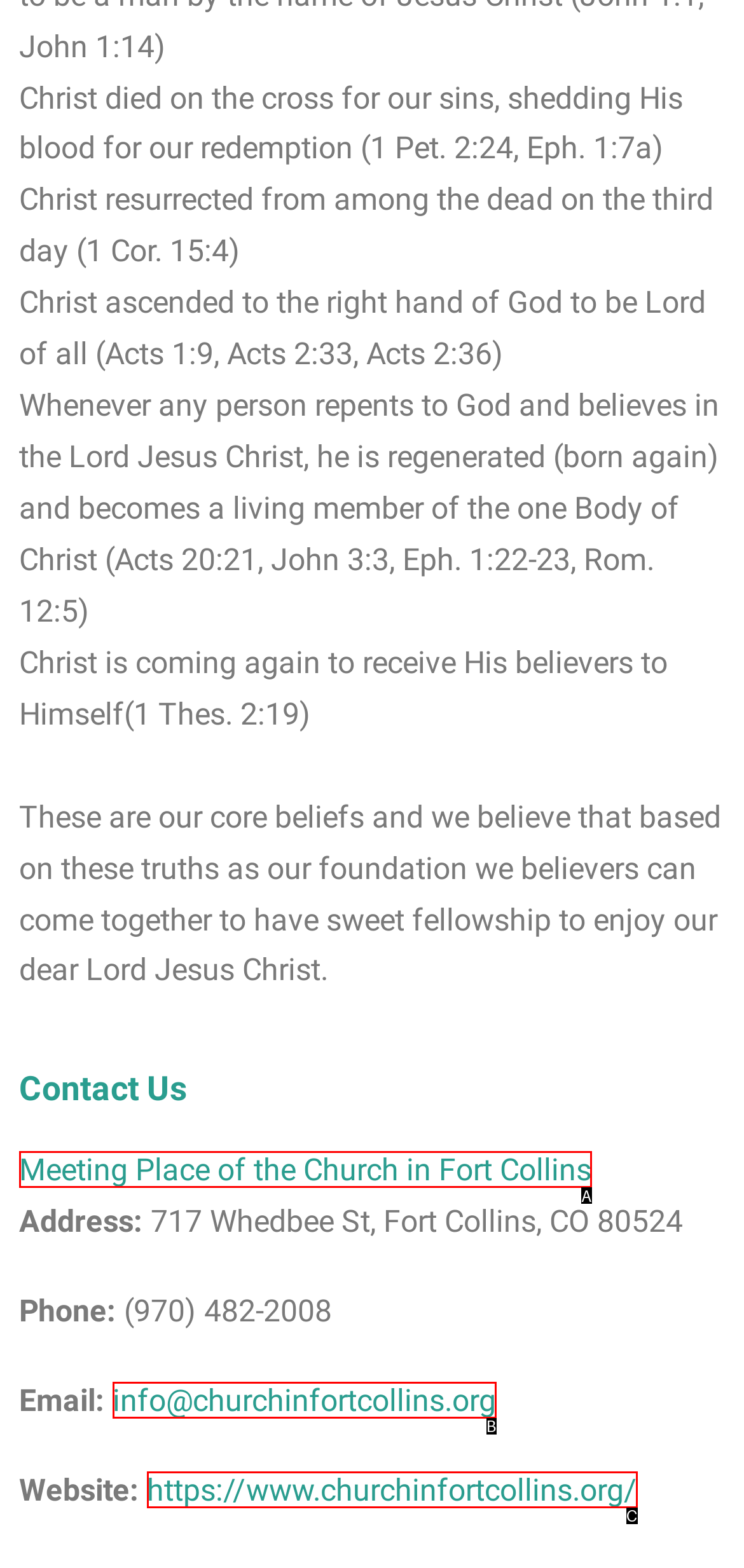Given the description: info@churchinfortcollins.org, pick the option that matches best and answer with the corresponding letter directly.

B